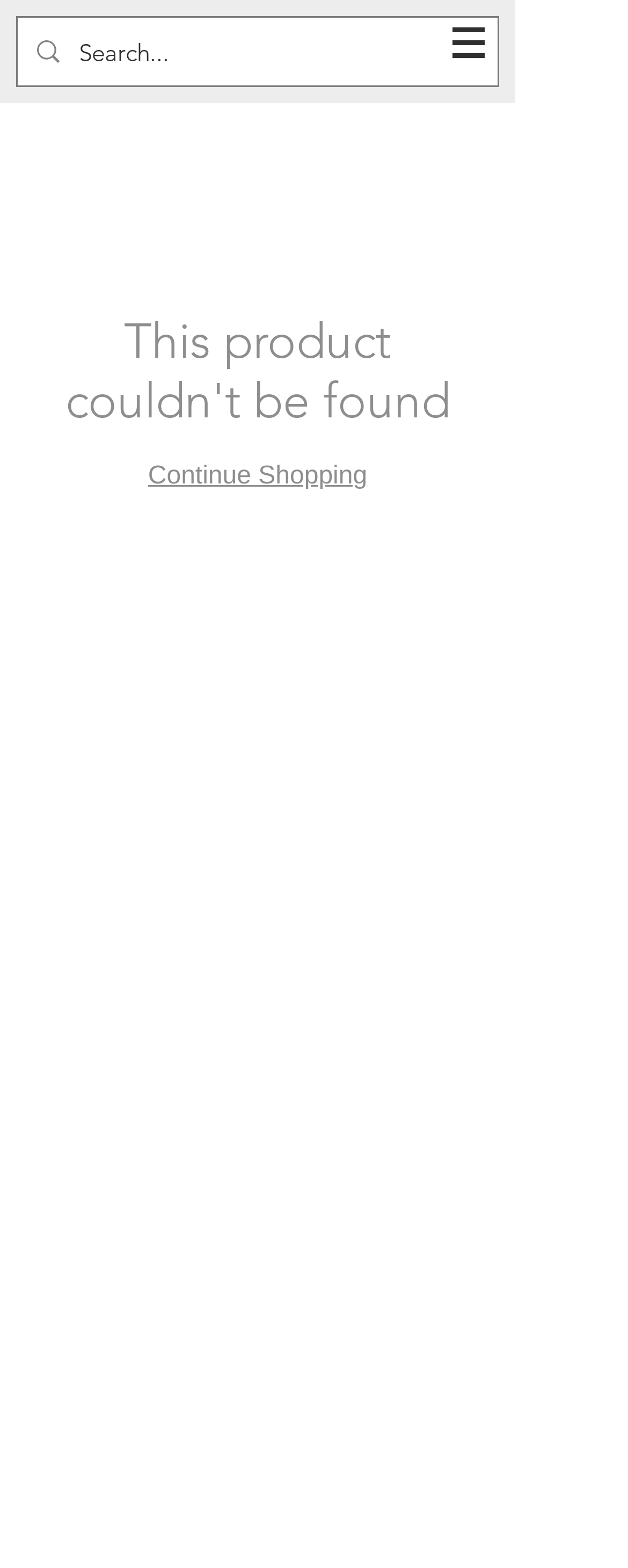Based on the element description: "Continue Shopping", identify the bounding box coordinates for this UI element. The coordinates must be four float numbers between 0 and 1, listed as [left, top, right, bottom].

[0.236, 0.295, 0.585, 0.313]